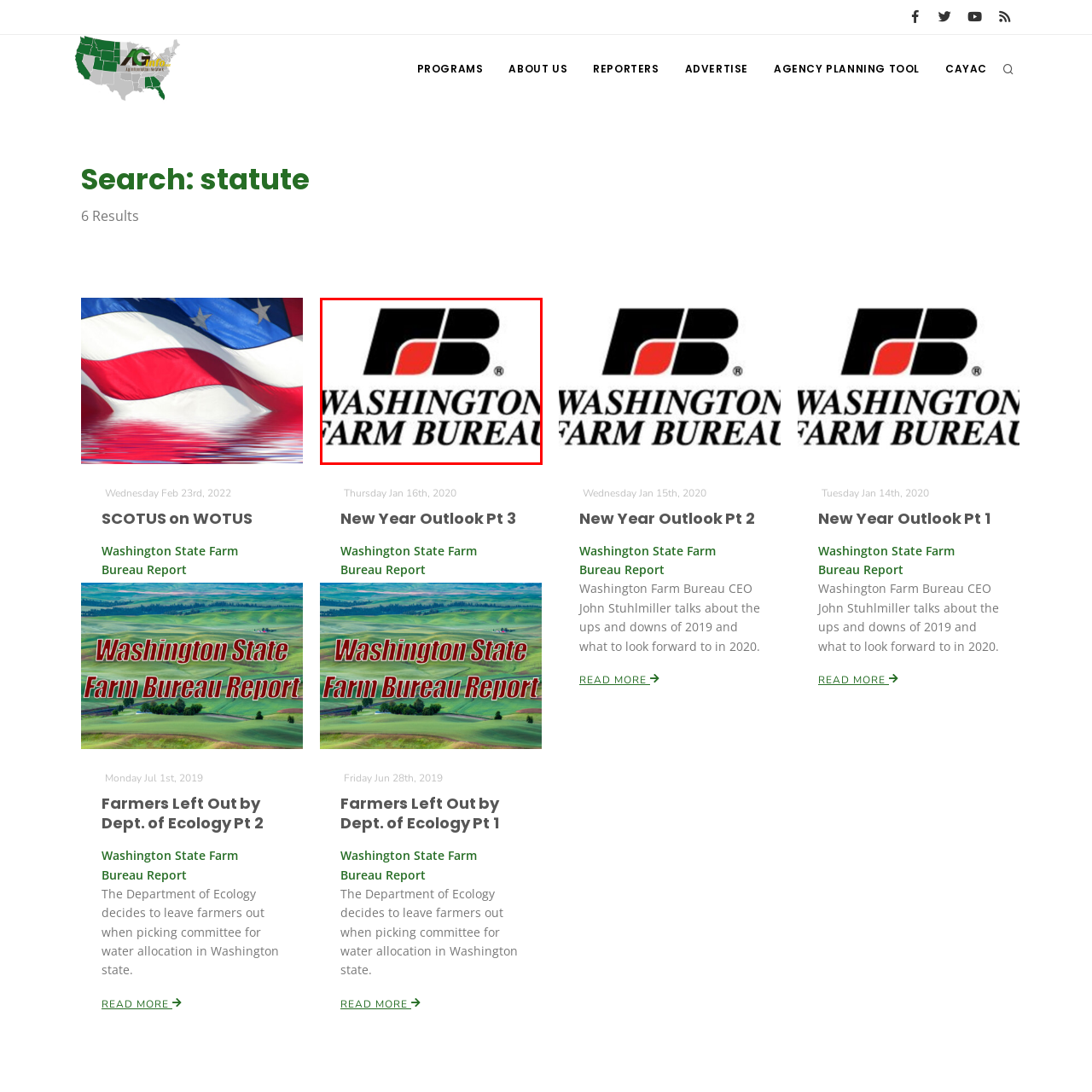What does the logo symbolize?
Observe the image within the red bounding box and respond to the question with a detailed answer, relying on the image for information.

The logo of the Washington Farm Bureau symbolizes the organization's commitment to representing the interests of farmers and agricultural stakeholders in the region, which is the core purpose of the organization.